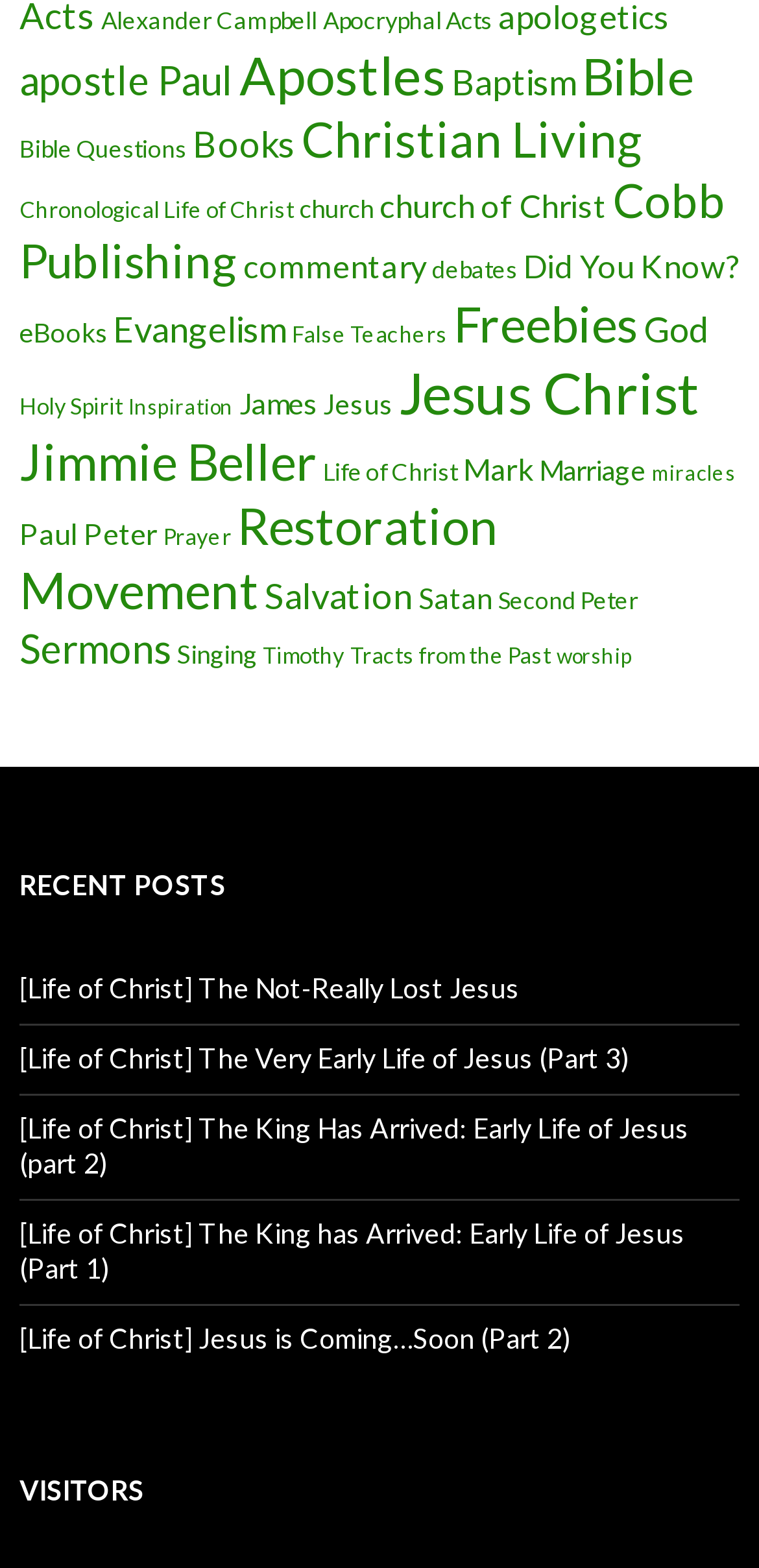Specify the bounding box coordinates of the area that needs to be clicked to achieve the following instruction: "View the eBooks section".

[0.026, 0.202, 0.141, 0.222]